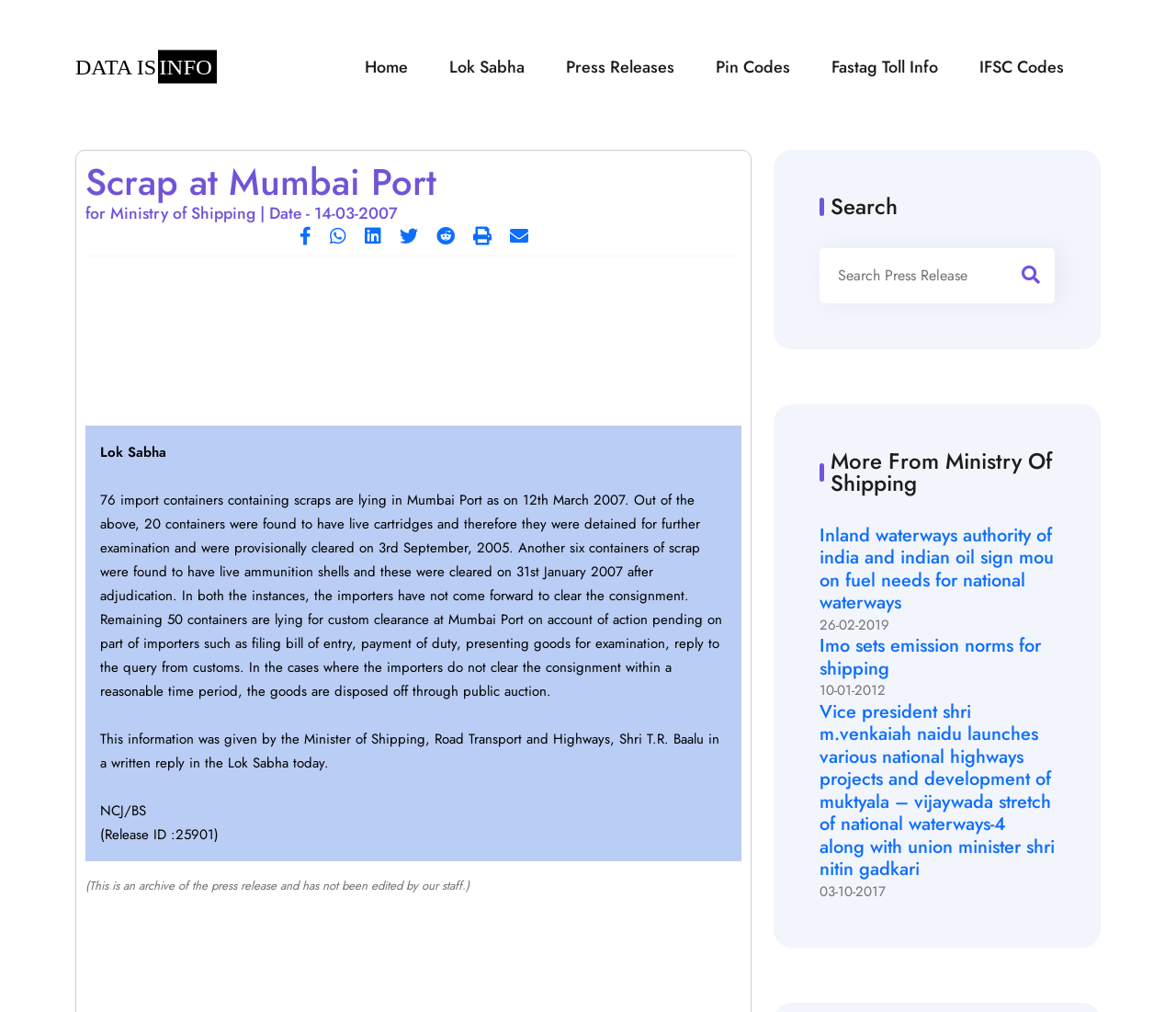Please determine the bounding box coordinates of the section I need to click to accomplish this instruction: "Contact via Telegram".

None